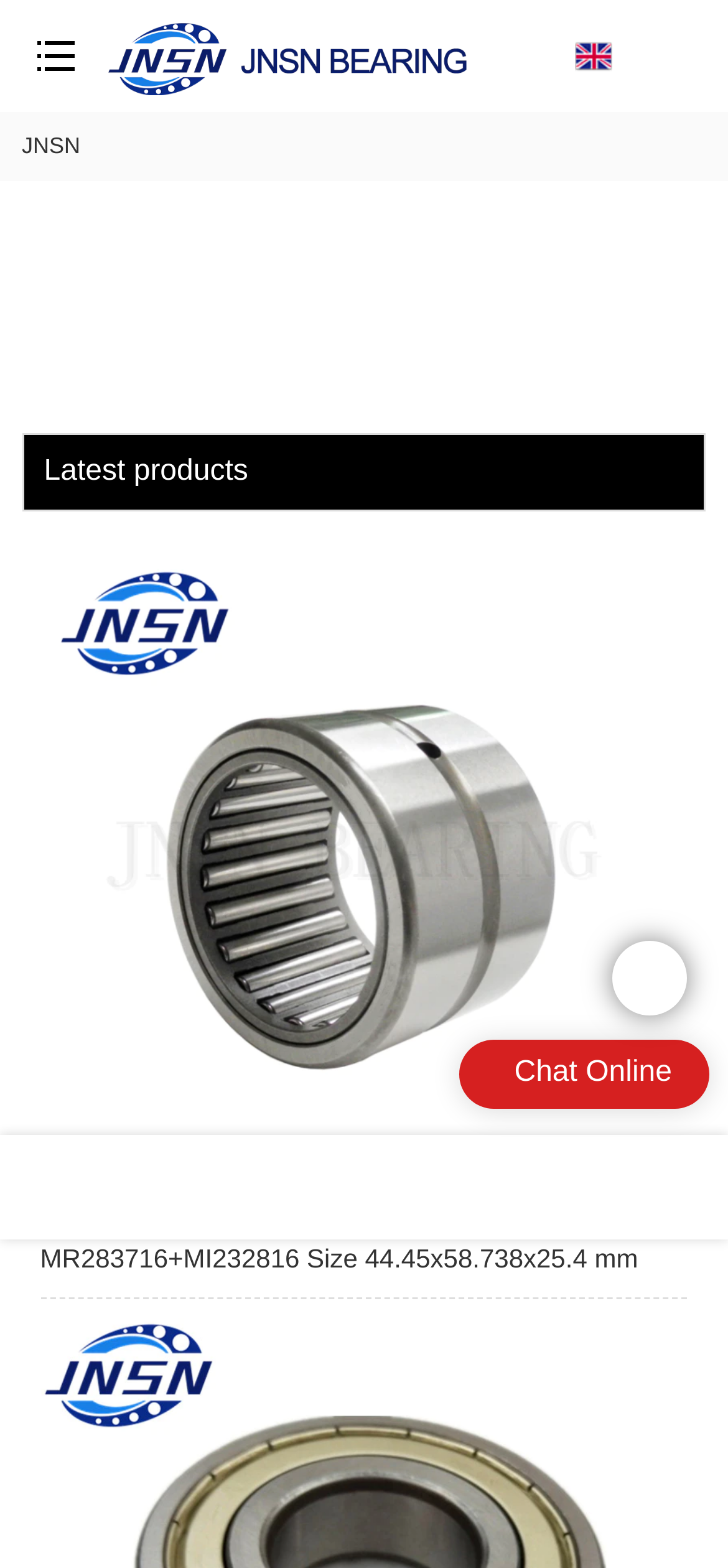How many links are on the top of the webpage?
Answer with a single word or short phrase according to what you see in the image.

5